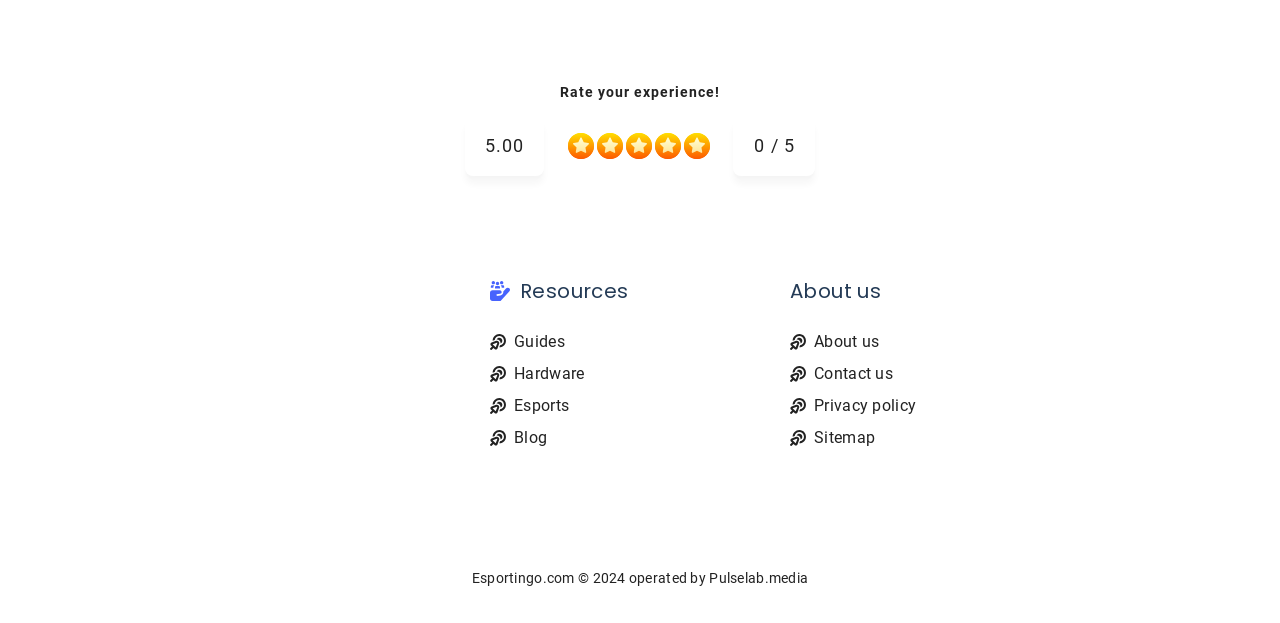Find the bounding box coordinates of the clickable area required to complete the following action: "Visit the website of CTA Construction".

None